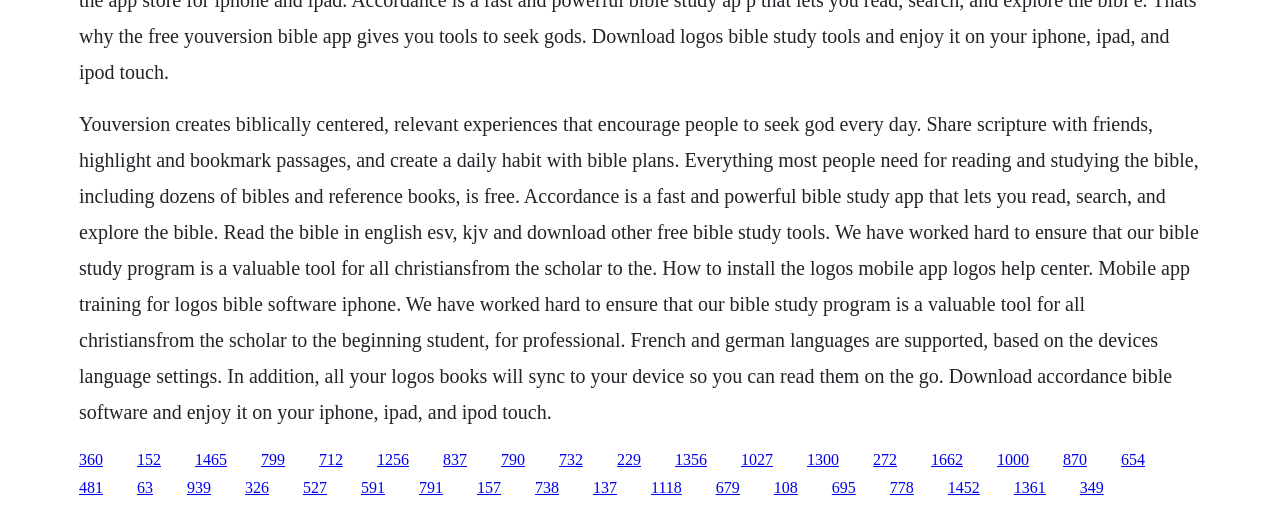Locate the bounding box coordinates of the UI element described by: "1356". Provide the coordinates as four float numbers between 0 and 1, formatted as [left, top, right, bottom].

[0.527, 0.882, 0.552, 0.915]